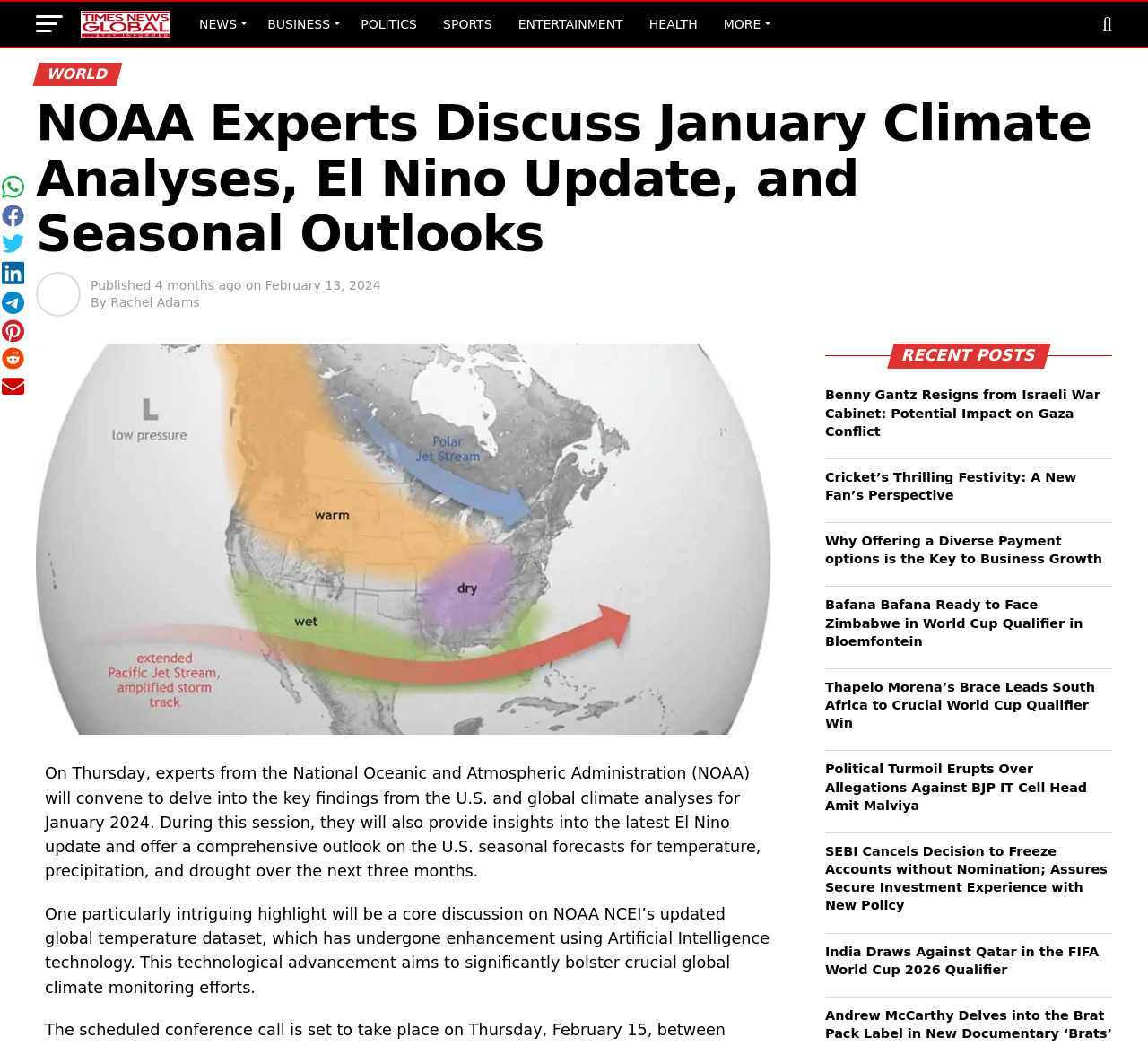Create a detailed summary of the webpage's content and design.

The webpage is an article from Times News Global, with the title "NOAA Experts Discuss January Climate Analyses, El Nino Update, and Seasonal Outlooks". At the top, there is a navigation menu with links to different sections, including NEWS, BUSINESS, POLITICS, SPORTS, ENTERTAINMENT, HEALTH, and MORE. 

Below the navigation menu, there is a header section with a heading "WORLD" and a subheading that matches the title of the article. The article's publication date, "4 months ago", and the author's name, "Rachel Adams", are also displayed in this section.

To the right of the header section, there is a large image related to the article. Below the image, the article's content is divided into two paragraphs. The first paragraph discusses a meeting of NOAA experts to discuss climate analyses, El Nino updates, and seasonal forecasts. The second paragraph highlights a specific topic of discussion, which is the updated global temperature dataset using Artificial Intelligence technology.

On the right side of the page, there is a section titled "RECENT POSTS" with links to several other articles, including news stories, sports updates, and entertainment news. These links are arranged in a vertical list, with the most recent posts at the top.

At the very top of the page, there is a link to the Times News Global homepage, accompanied by a small image of the news organization's logo.